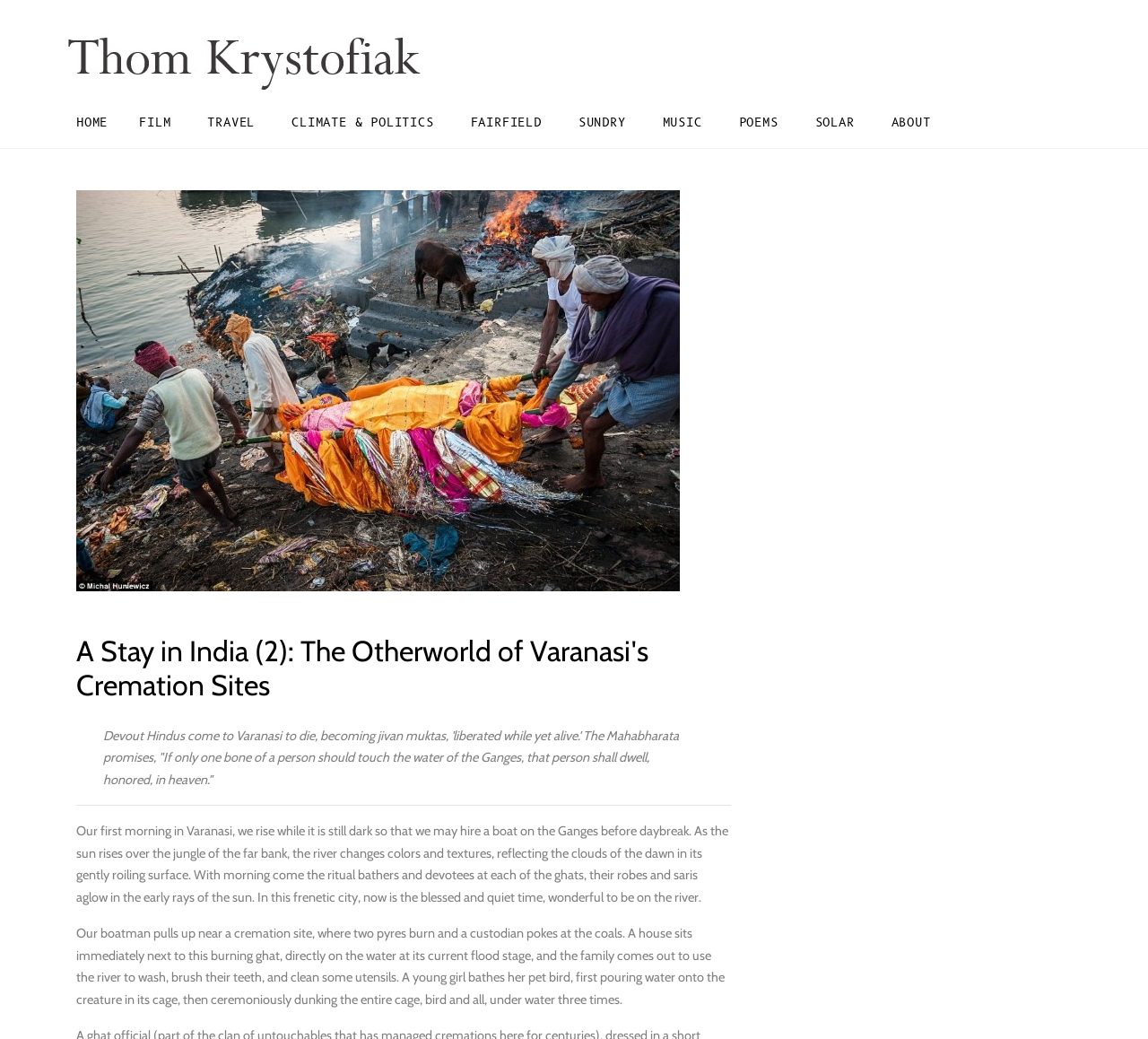Locate the bounding box coordinates of the element to click to perform the following action: 'Click on SPORTS link'. The coordinates should be given as four float values between 0 and 1, in the form of [left, top, right, bottom].

None